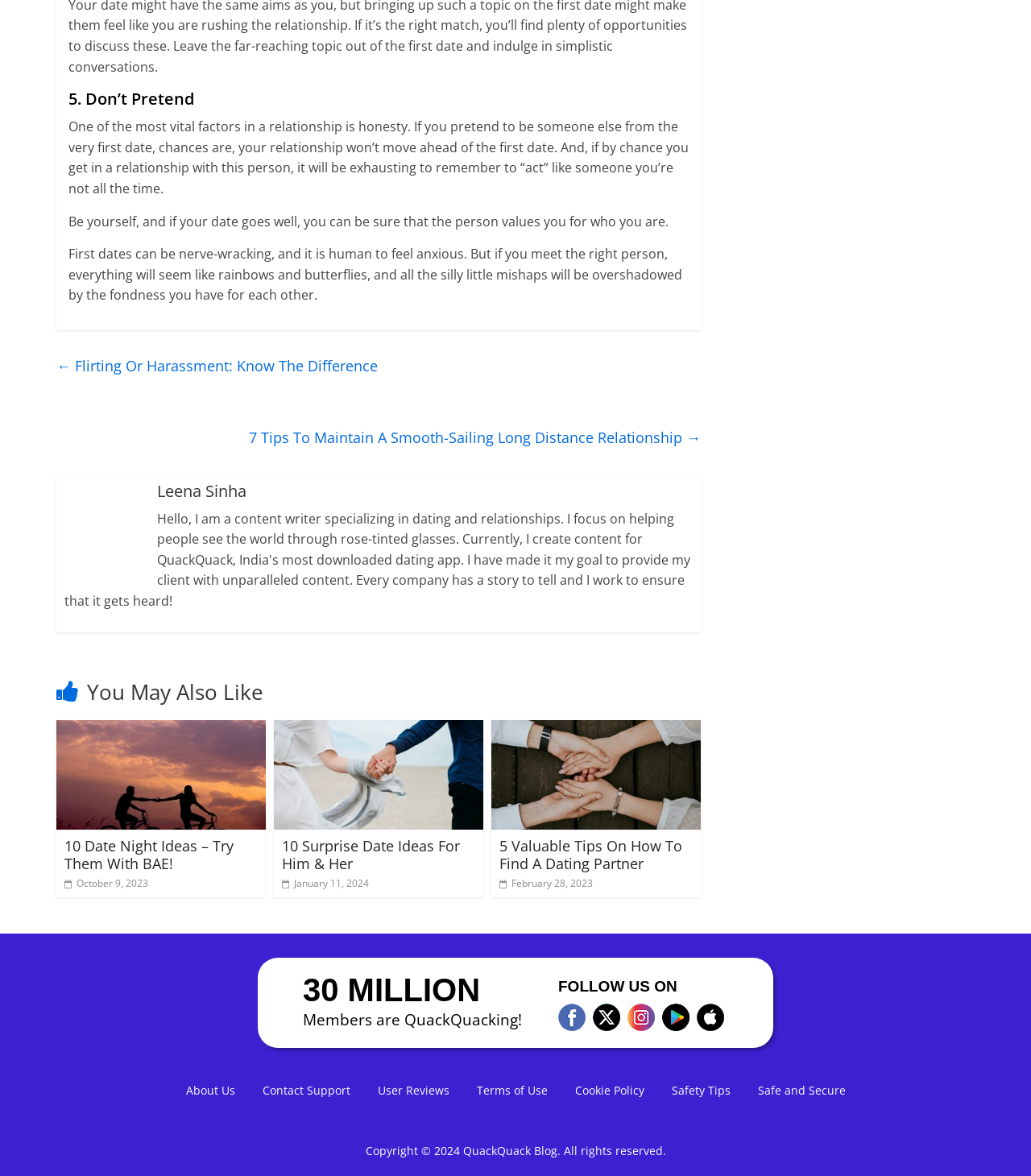Look at the image and give a detailed response to the following question: What is the author of the article?

The author's name is mentioned in the heading 'Leena Sinha', which indicates that she is the writer of the article.